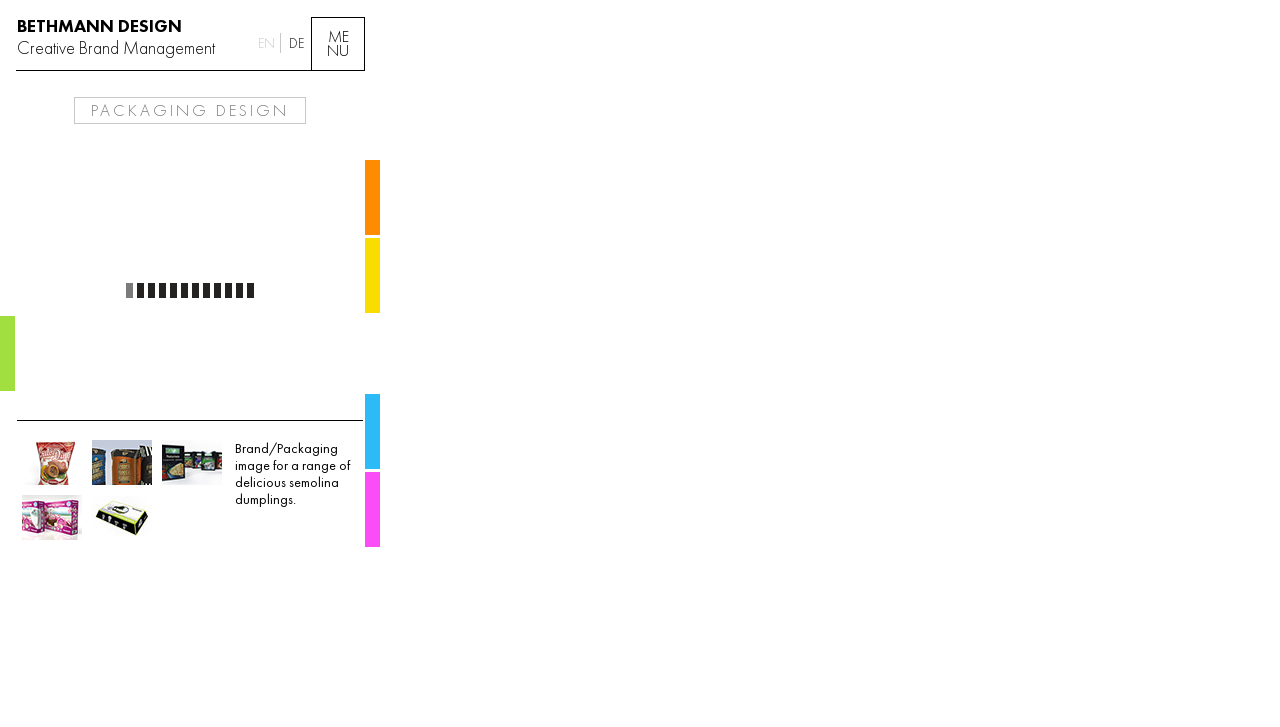Find the bounding box coordinates for the element described here: "me nu".

[0.243, 0.023, 0.285, 0.098]